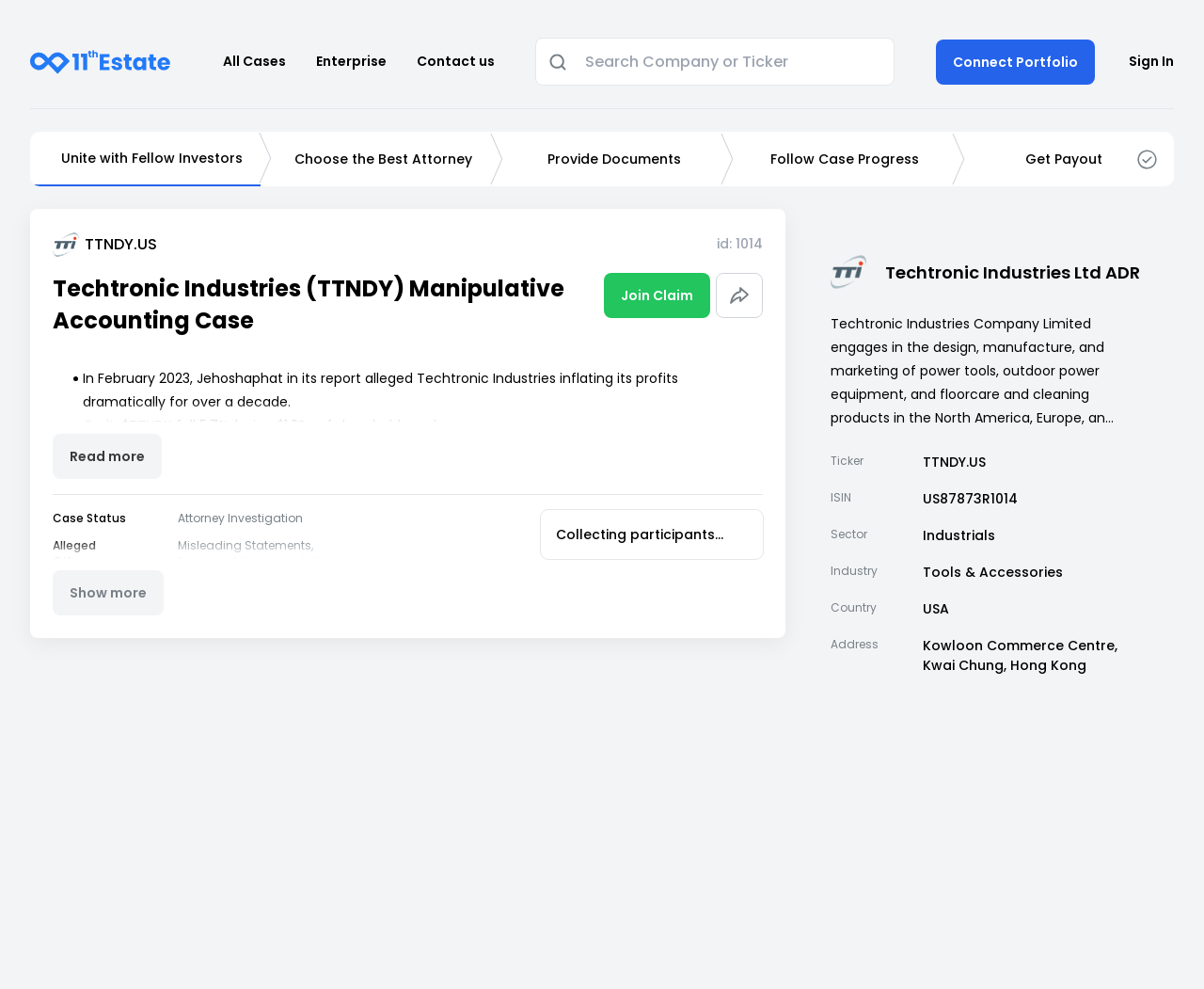Extract the main title from the webpage and generate its text.

Techtronic Industries (TTNDY) Manipulative Accounting Case